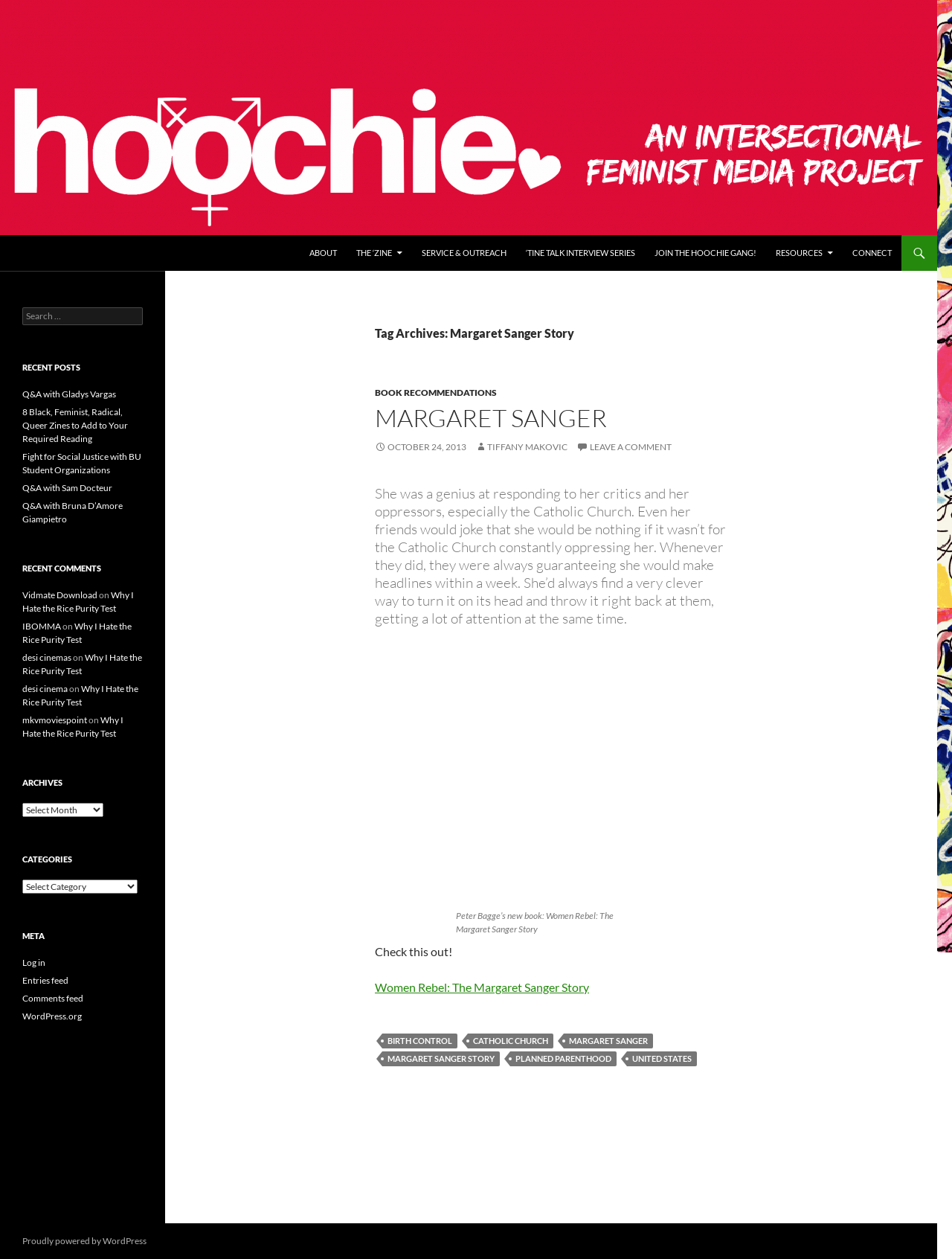Please determine the bounding box coordinates of the area that needs to be clicked to complete this task: 'Learn about alternatives to HD Streamz'. The coordinates must be four float numbers between 0 and 1, formatted as [left, top, right, bottom].

None